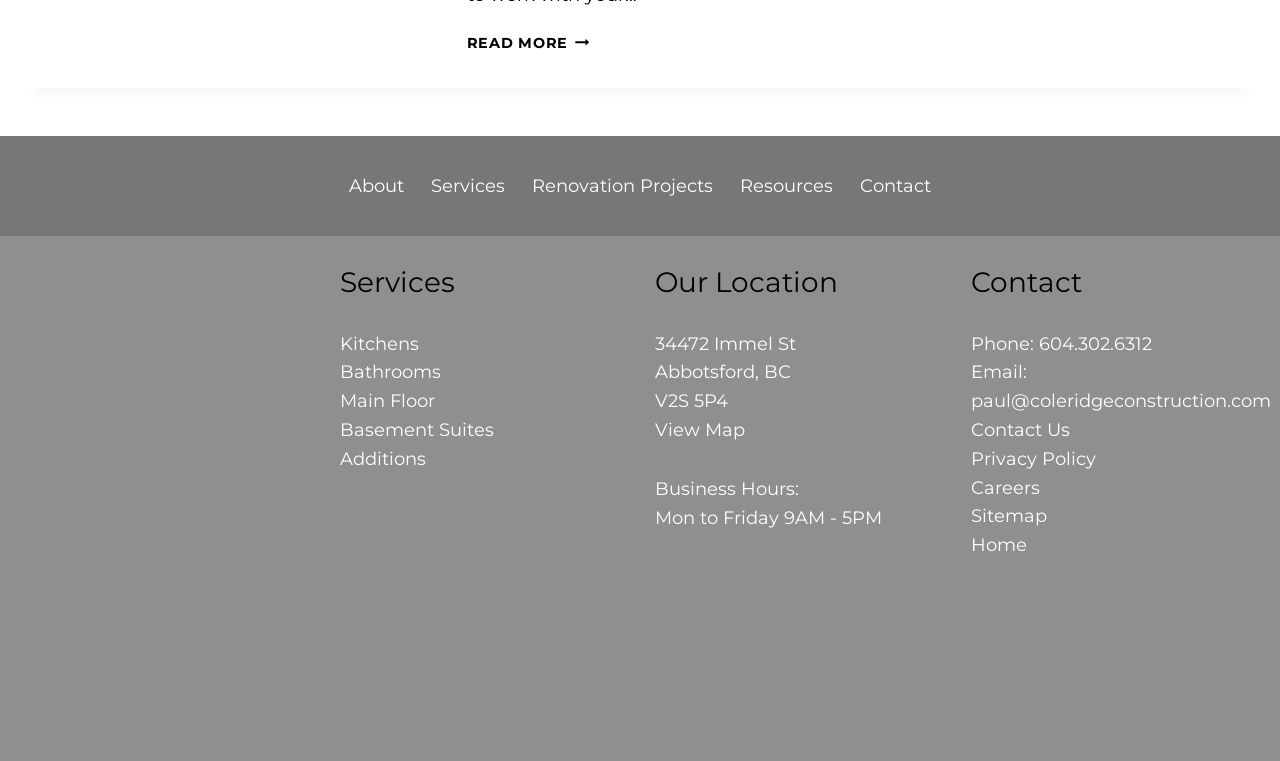Based on the description "Home", find the bounding box of the specified UI element.

[0.758, 0.702, 0.802, 0.731]